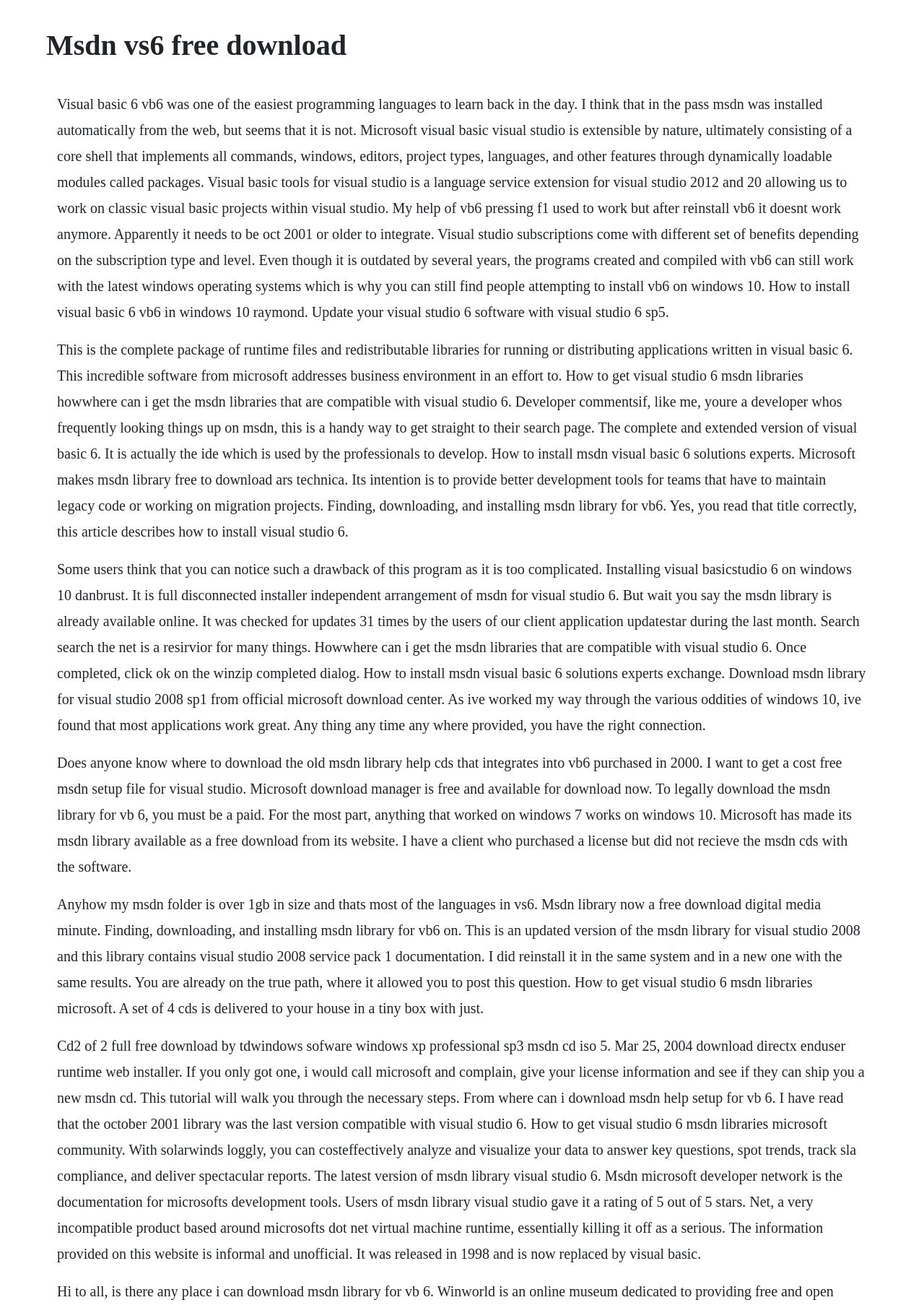Is Visual Basic 6 still compatible with Windows 10?
Provide a well-explained and detailed answer to the question.

According to the webpage, even though Visual Basic 6 is outdated by several years, the programs created and compiled with VB6 can still work with the latest Windows operating systems, including Windows 10. It is also mentioned that some users have successfully installed VB6 on Windows 10.